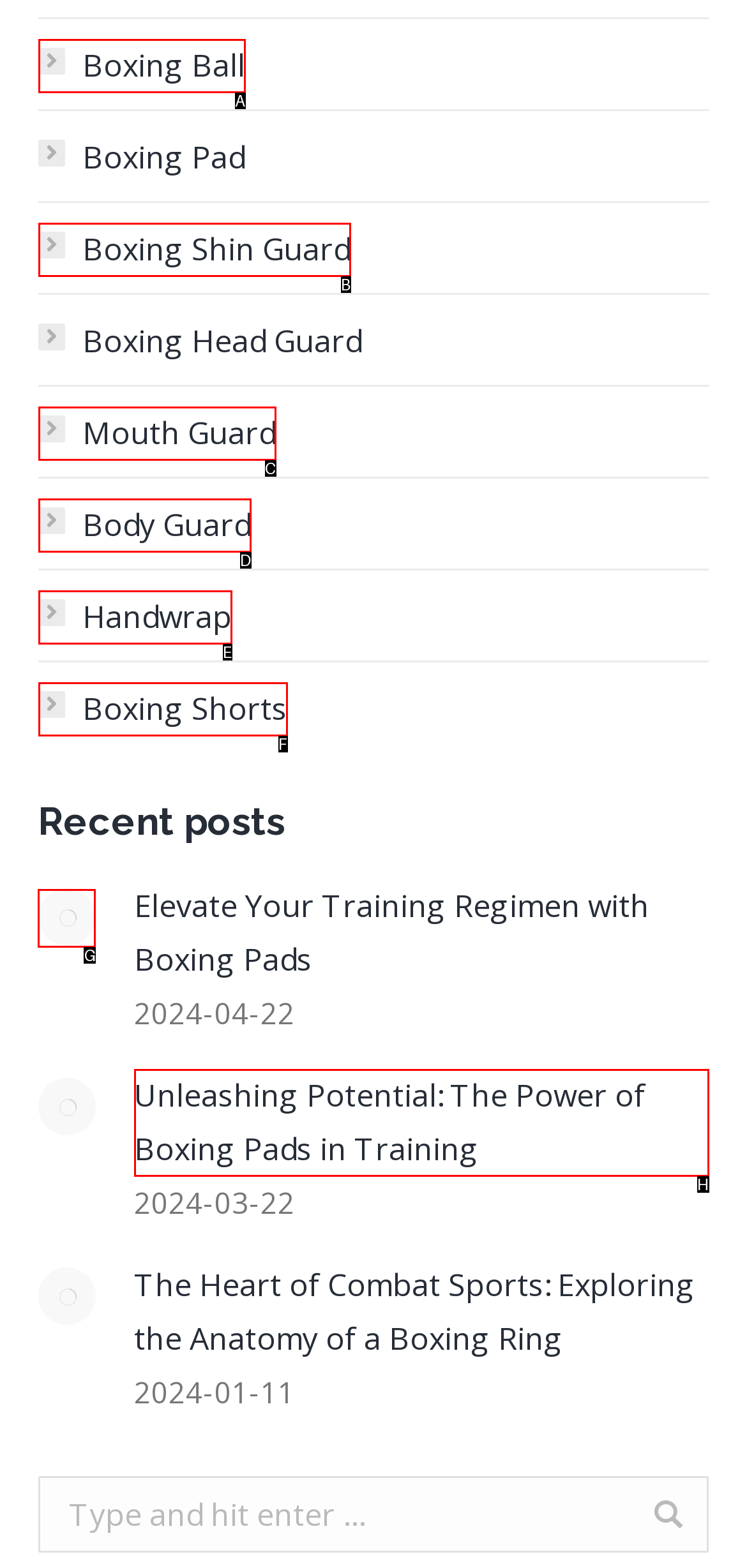Identify the letter of the UI element needed to carry out the task: View the post image
Reply with the letter of the chosen option.

G